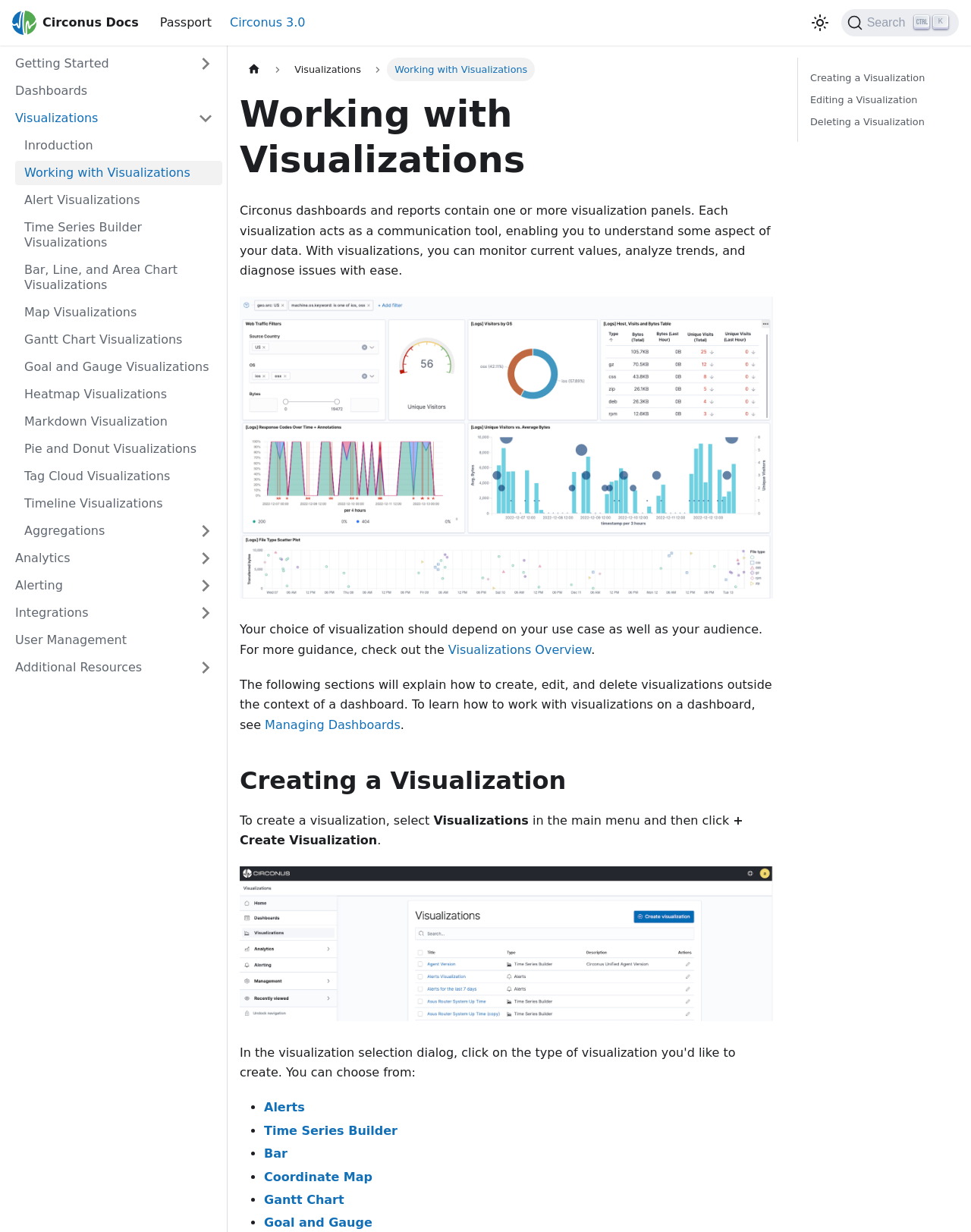Please indicate the bounding box coordinates of the element's region to be clicked to achieve the instruction: "Go to Home". Provide the coordinates as four float numbers between 0 and 1, i.e., [left, top, right, bottom].

None